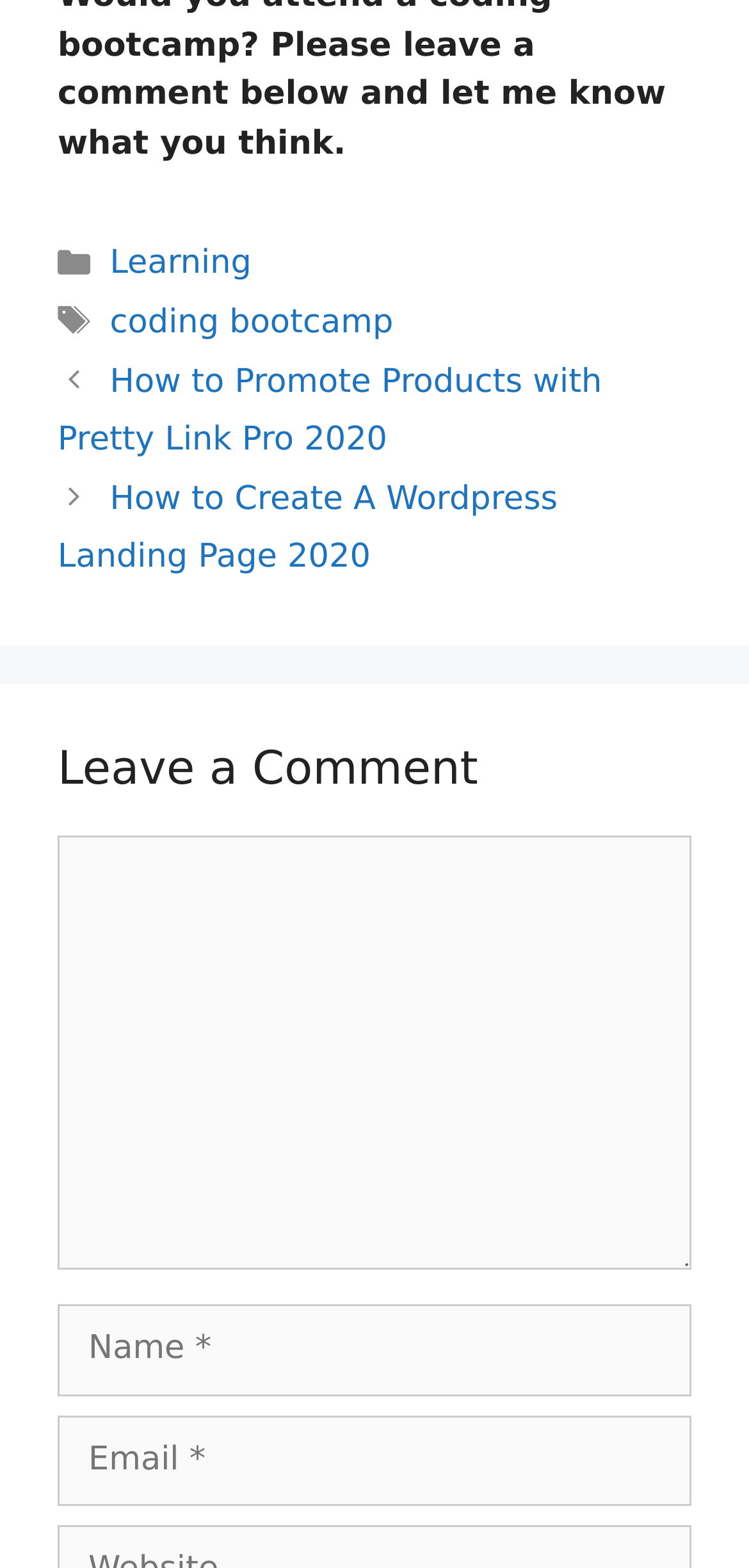Analyze the image and deliver a detailed answer to the question: What is the category of the current post?

The category of the current post can be determined by looking at the footer section of the webpage, where it says 'Categories' followed by a link 'Learning', indicating that the current post belongs to the 'Learning' category.